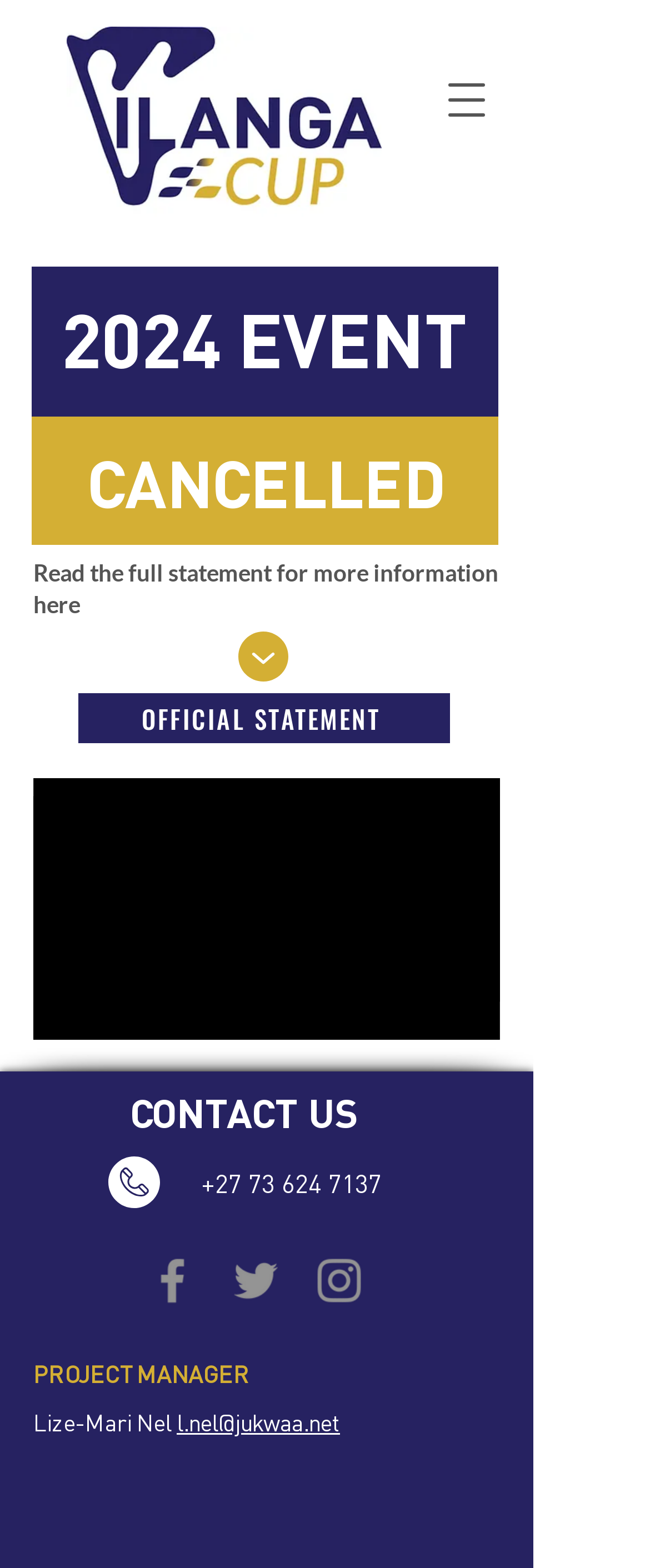Provide the bounding box coordinates for the area that should be clicked to complete the instruction: "Open navigation menu".

[0.667, 0.043, 0.769, 0.085]